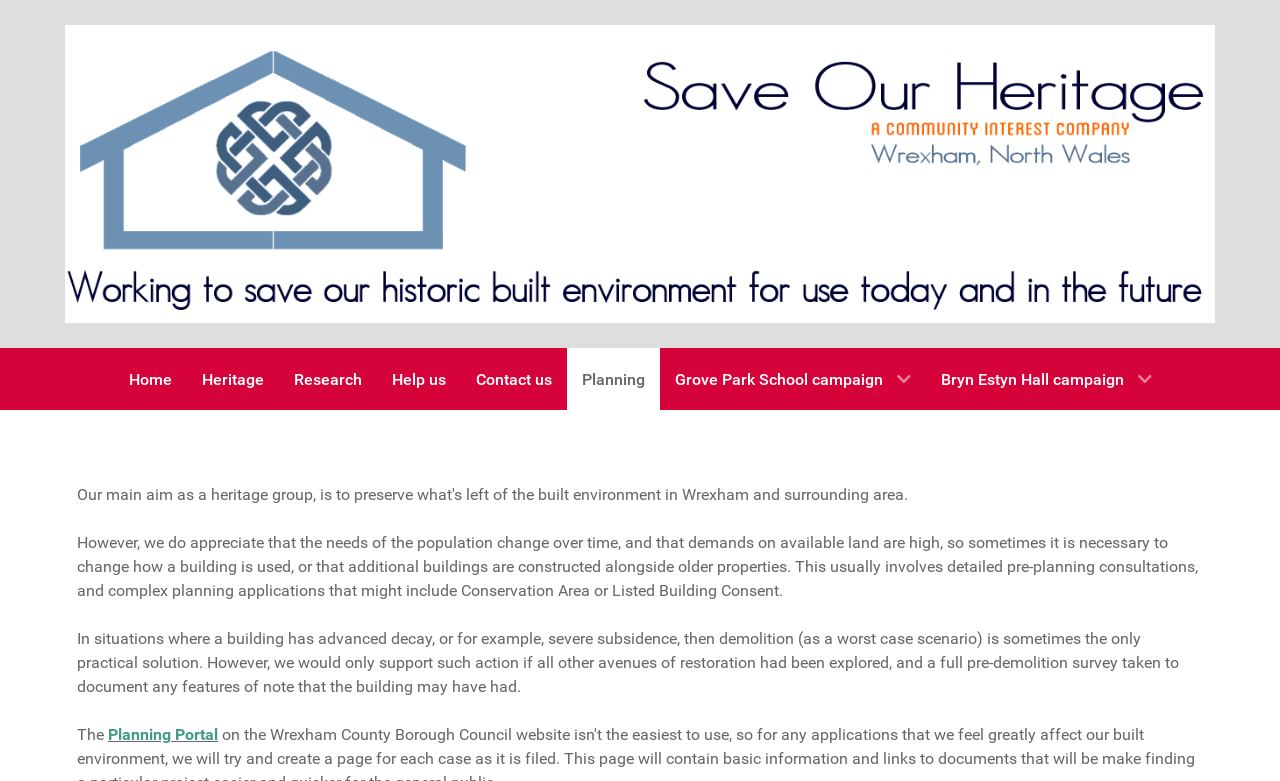What is the name of the organization?
Kindly offer a detailed explanation using the data available in the image.

The name of the organization can be found in the top-left corner of the webpage, where there is a link and an image with the same name 'Save Our Heritage c.i.c'.